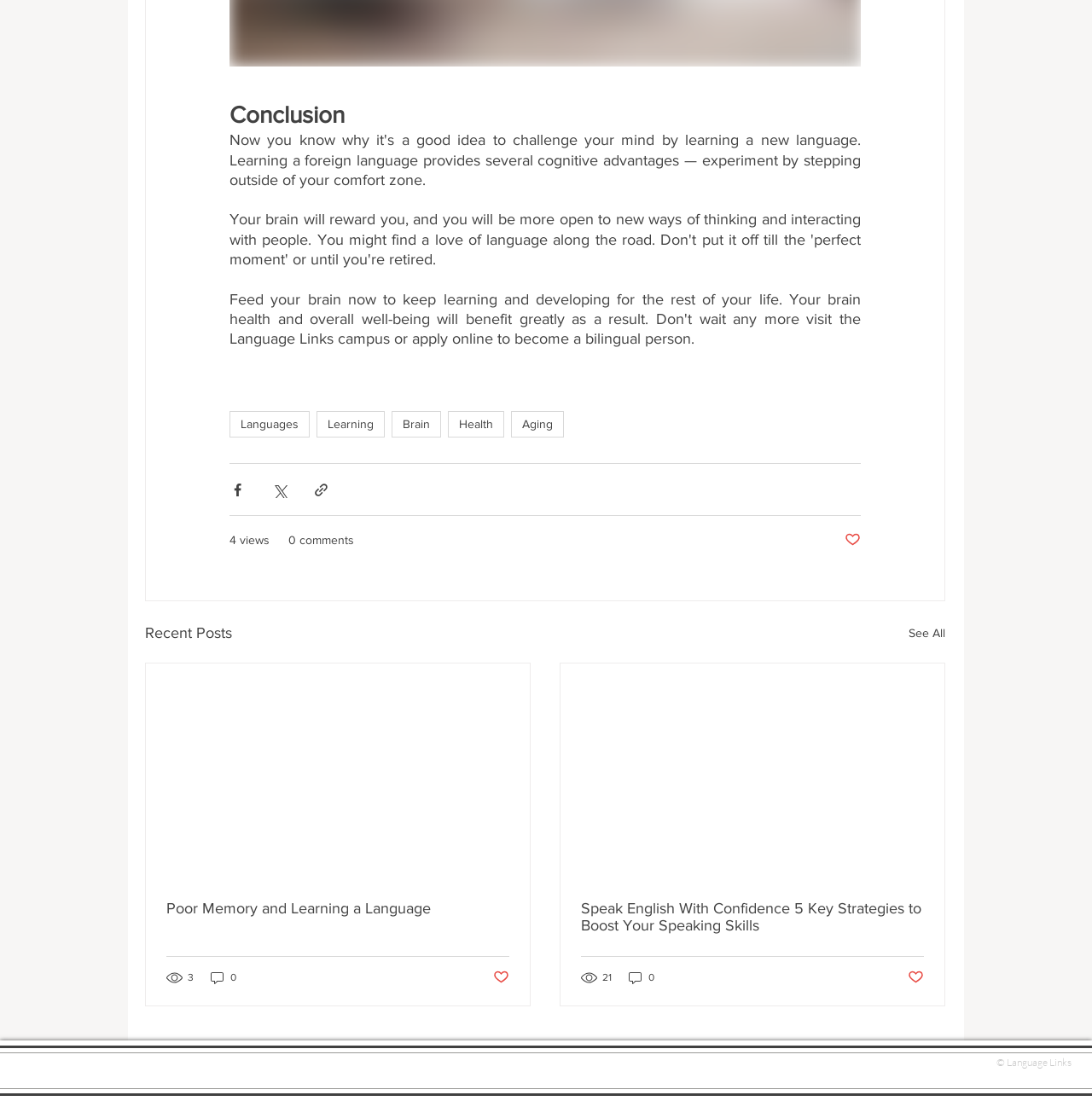Please respond in a single word or phrase: 
What is the title of the first article?

Poor Memory and Learning a Language